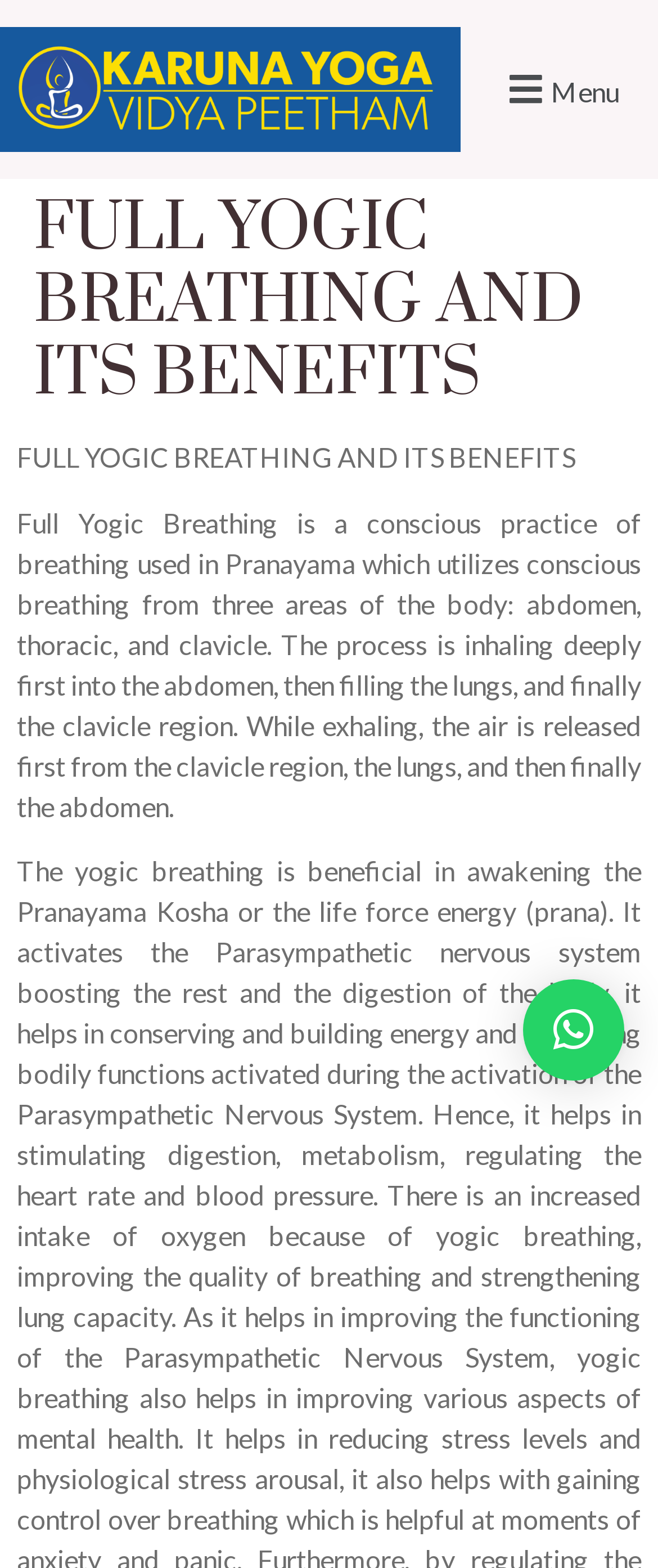Given the element description ×, specify the bounding box coordinates of the corresponding UI element in the format (top-left x, top-left y, bottom-right x, bottom-right y). All values must be between 0 and 1.

[0.795, 0.625, 0.949, 0.689]